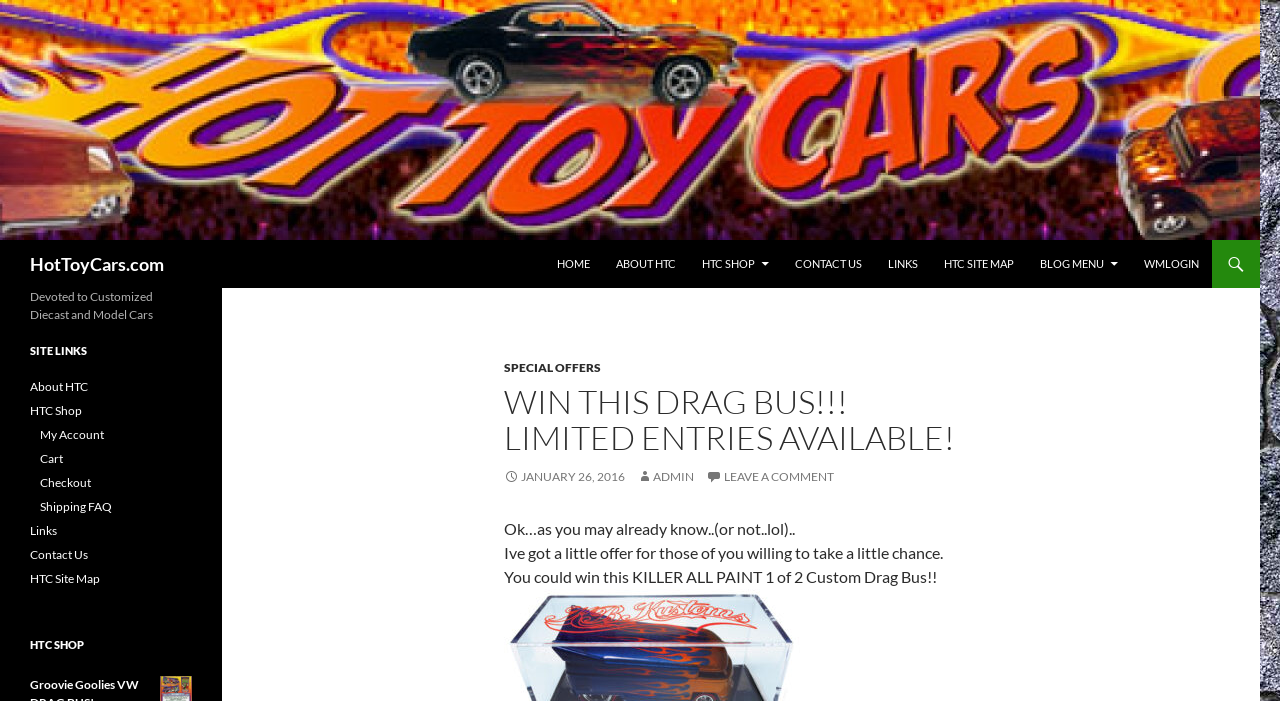Can you identify the bounding box coordinates of the clickable region needed to carry out this instruction: 'Chance to win this drag bus'? The coordinates should be four float numbers within the range of 0 to 1, stated as [left, top, right, bottom].

[0.394, 0.937, 0.628, 0.964]